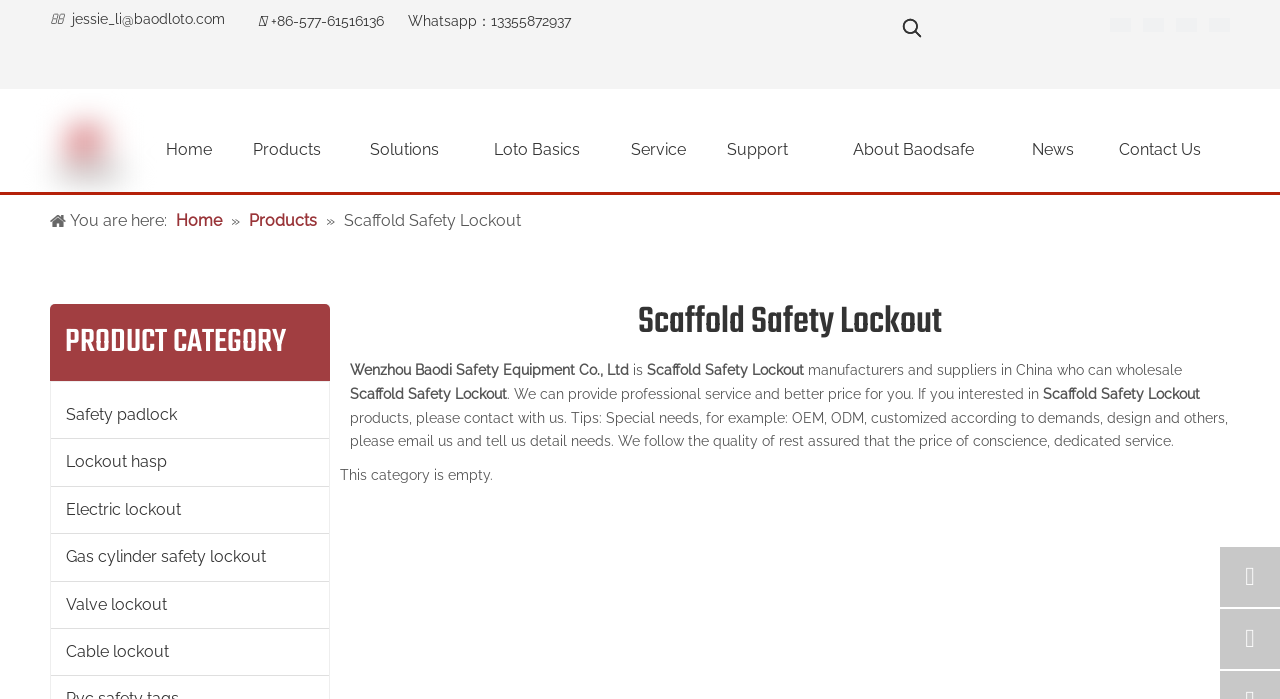Determine the bounding box coordinates of the clickable region to follow the instruction: "Get directions to Fresno office".

None